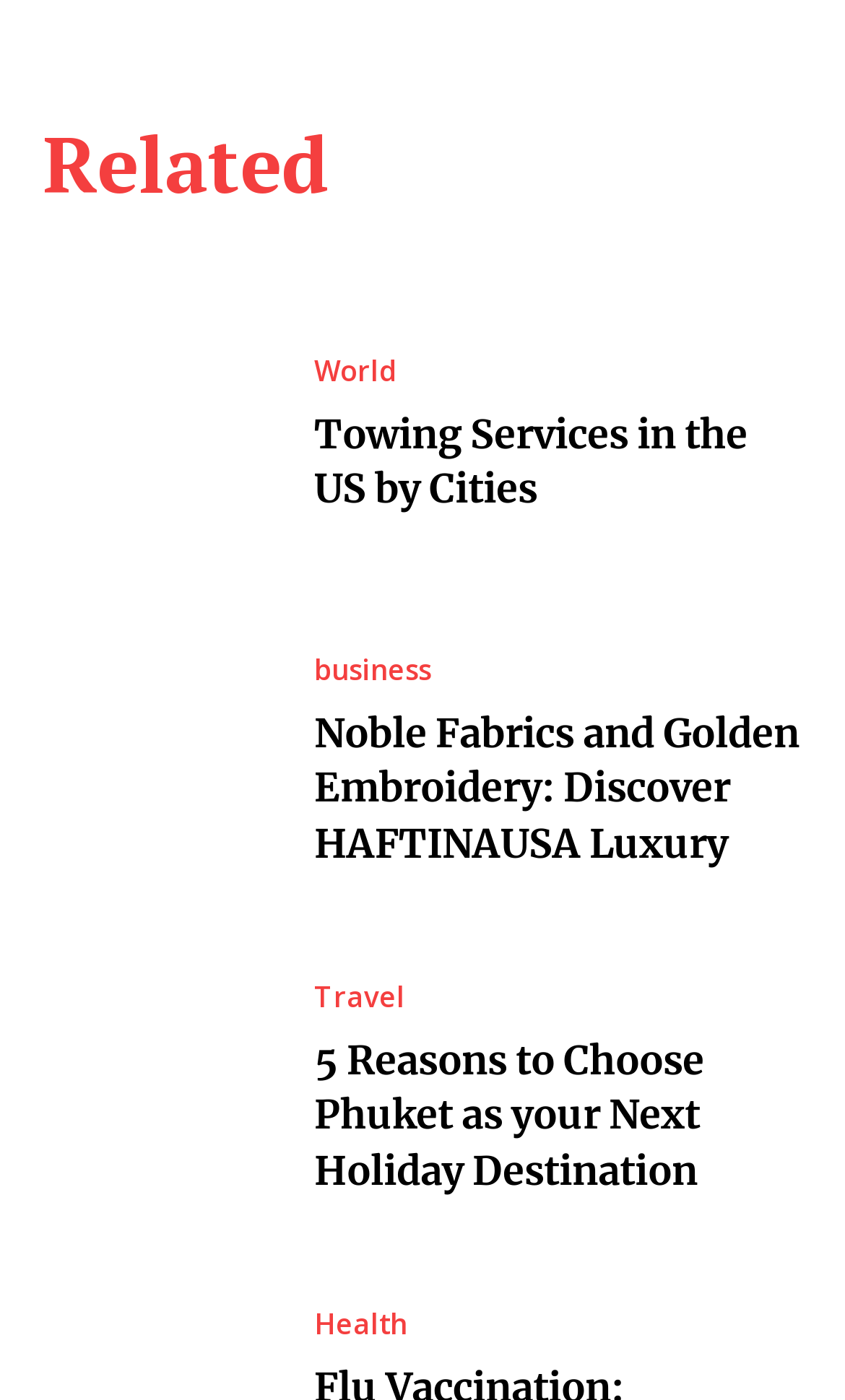Pinpoint the bounding box coordinates of the element that must be clicked to accomplish the following instruction: "Read about business". The coordinates should be in the format of four float numbers between 0 and 1, i.e., [left, top, right, bottom].

[0.372, 0.469, 0.51, 0.489]